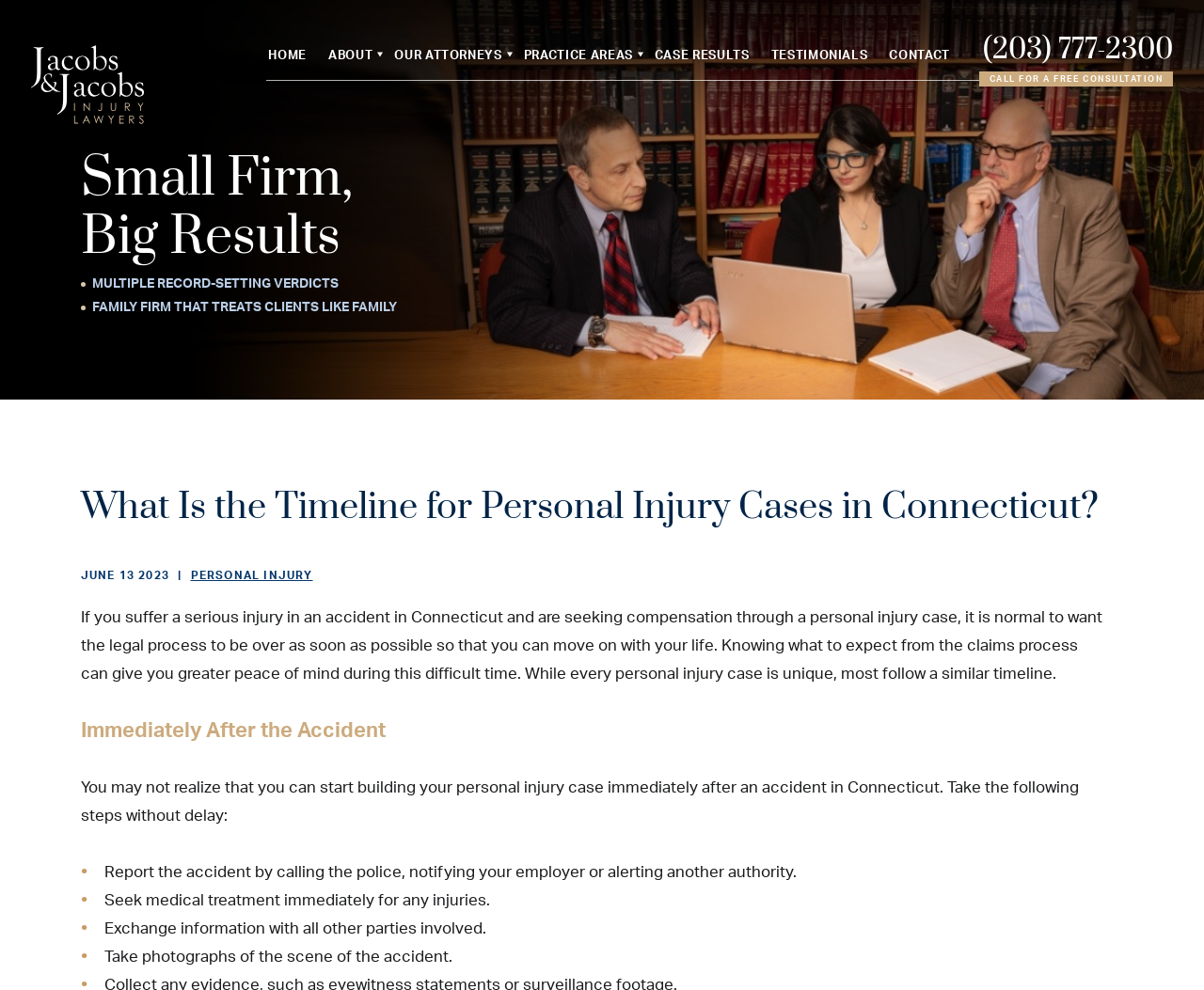Provide a thorough description of this webpage.

This webpage appears to be a personal injury law firm's website, specifically discussing the timeline for personal injury cases in Connecticut. At the top left corner, there is a site logo, accompanied by a navigation menu with links to various sections of the website, including "HOME", "ABOUT", "OUR ATTORNEYS", "PRACTICE AREAS", "CASE RESULTS", "TESTIMONIALS", and "CONTACT". 

To the right of the navigation menu, there is a phone number "(203) 777-2300" and a call-to-action "CALL FOR A FREE CONSULTATION". Below these elements, there is a large background image that spans the entire width of the page. 

On top of the background image, there are three short paragraphs of text, highlighting the firm's achievements and approach to client relationships. Below these paragraphs, there is a heading "What Is the Timeline for Personal Injury Cases in Connecticut?" followed by a date "JUNE 13 2023" and a category label "PERSONAL INJURY". 

The main content of the webpage is divided into sections, with headings such as "Immediately After the Accident". Each section contains a brief description of the steps to take after an accident, including reporting the accident, seeking medical treatment, exchanging information with other parties, and taking photographs of the scene.